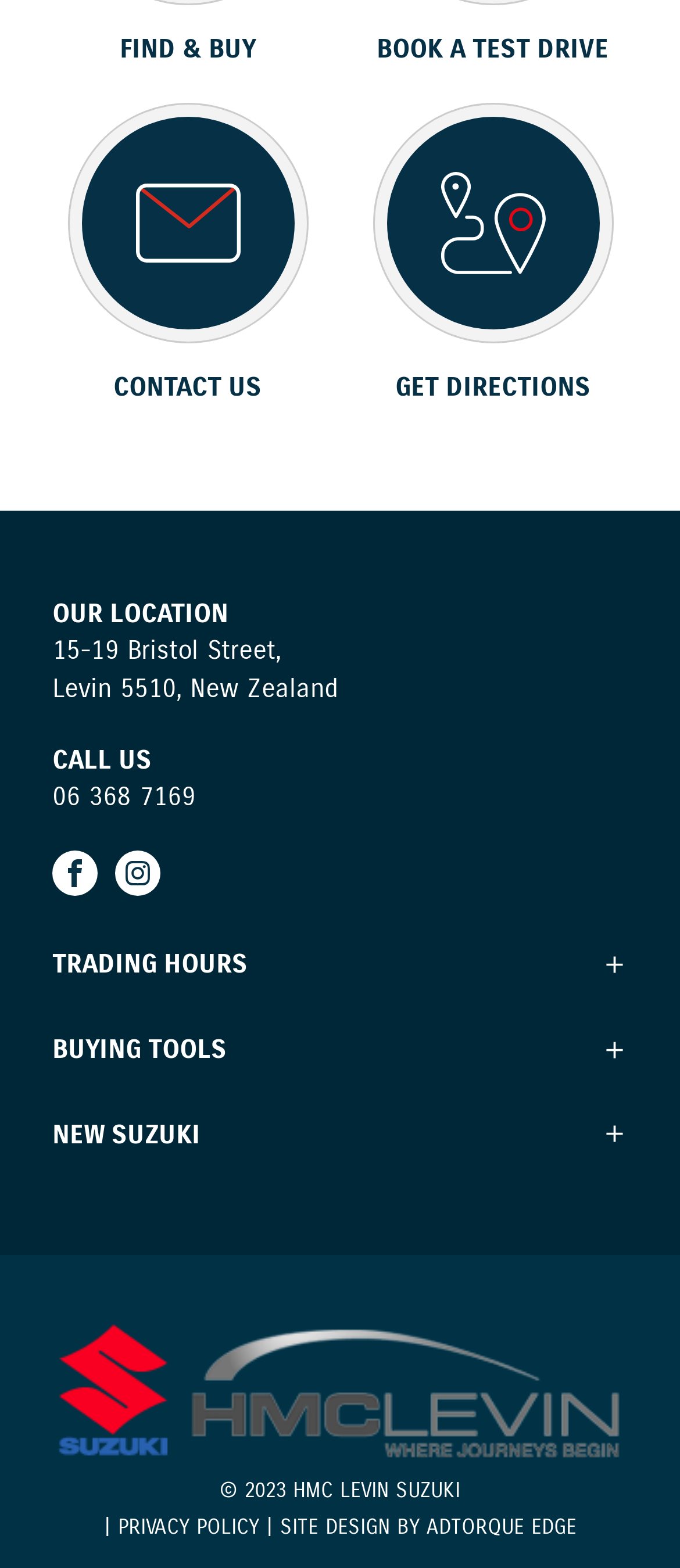Locate the bounding box coordinates of the element that should be clicked to fulfill the instruction: "Get directions".

[0.526, 0.066, 0.923, 0.259]